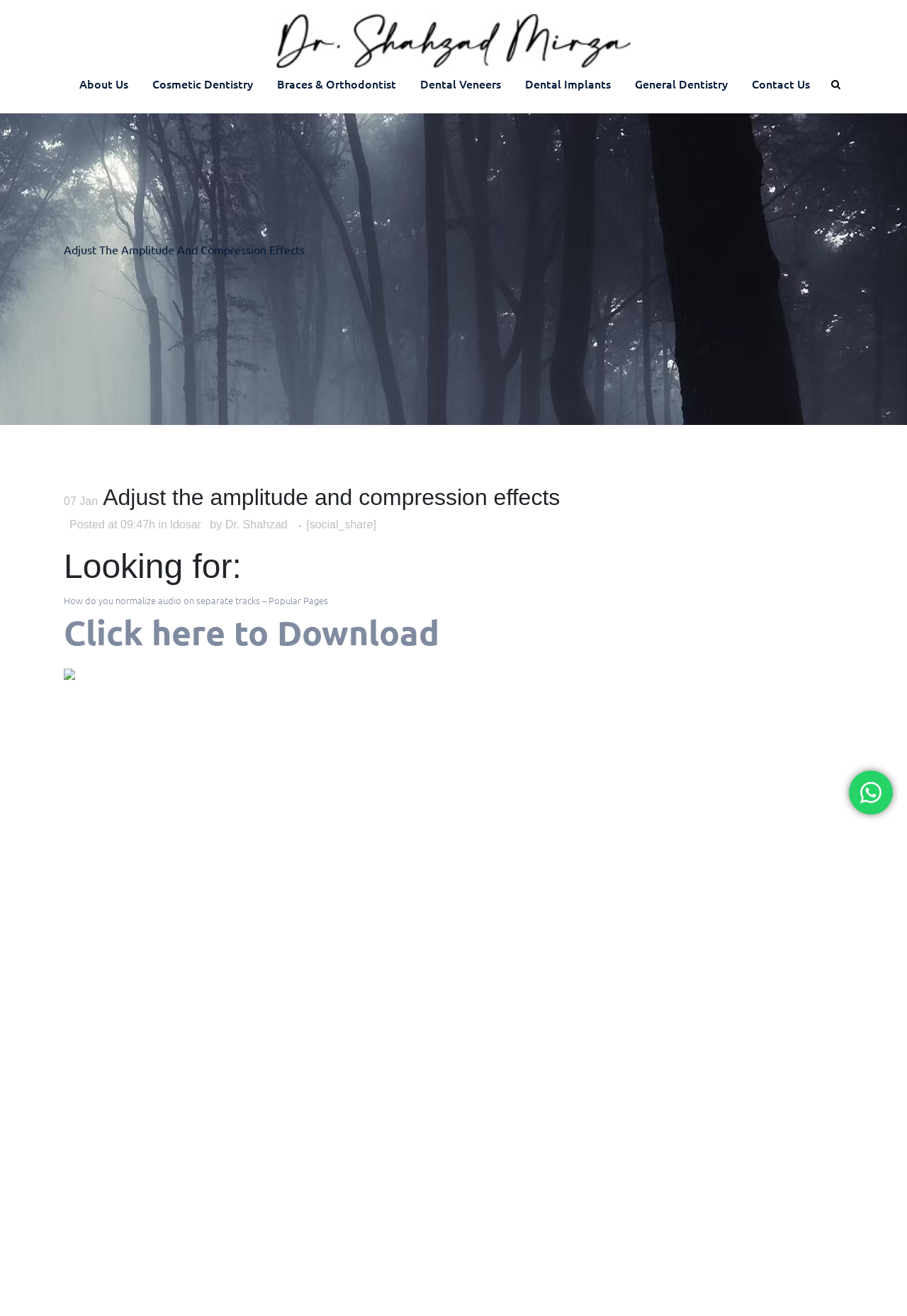Please answer the following question using a single word or phrase: 
Who is the author of the blog post?

Dr. Shahzad